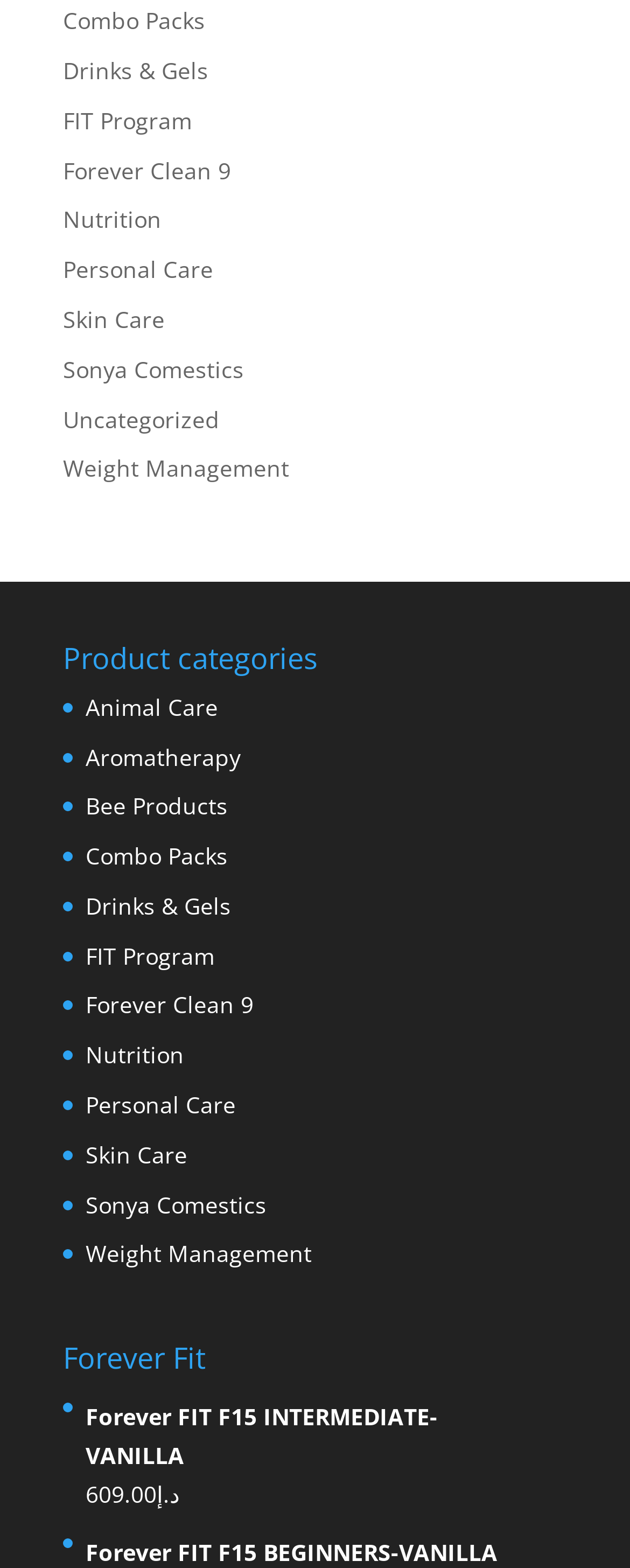Identify the bounding box coordinates for the element that needs to be clicked to fulfill this instruction: "Explore Nutrition". Provide the coordinates in the format of four float numbers between 0 and 1: [left, top, right, bottom].

[0.1, 0.13, 0.256, 0.15]